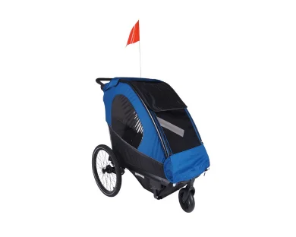Describe all elements and aspects of the image.

The image features a "HIRO Buggy," designed for transporting children and providing comfort during outings. The stroller showcases a vibrant blue exterior with a spacious compartment, ideal for ensuring visibility and safety. The front includes a mesh screen, enhancing ventilation while keeping the child secure and protected from the elements. A safety flag protrudes from the top, increasing its visibility in various environments. This buggy is part of a collection that emphasizes proper body positioning, ease of use, and essential features required for an enjoyable and safe experience for both the child and caregiver.